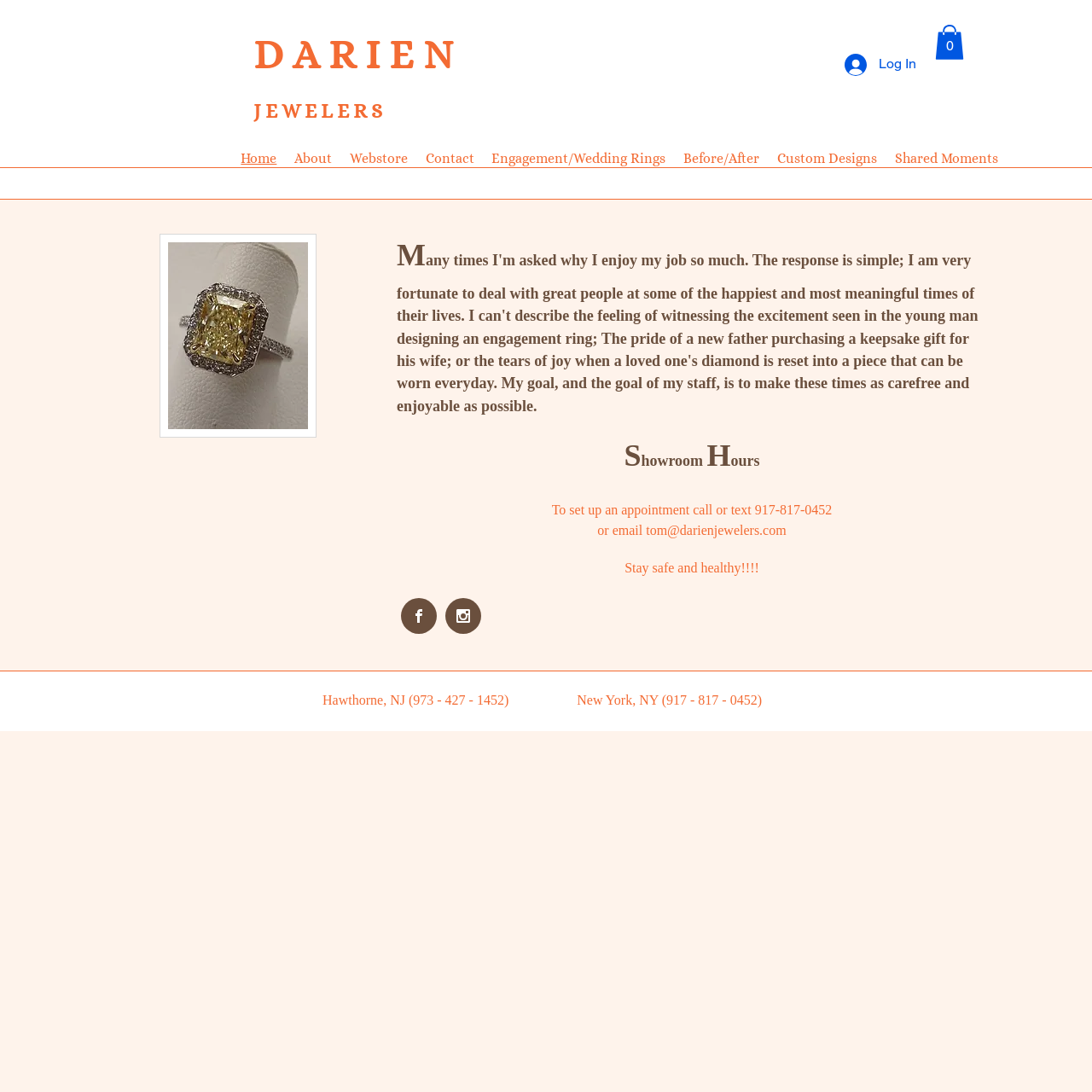Use a single word or phrase to answer the following:
What is the phone number to set up an appointment?

917-817-0452